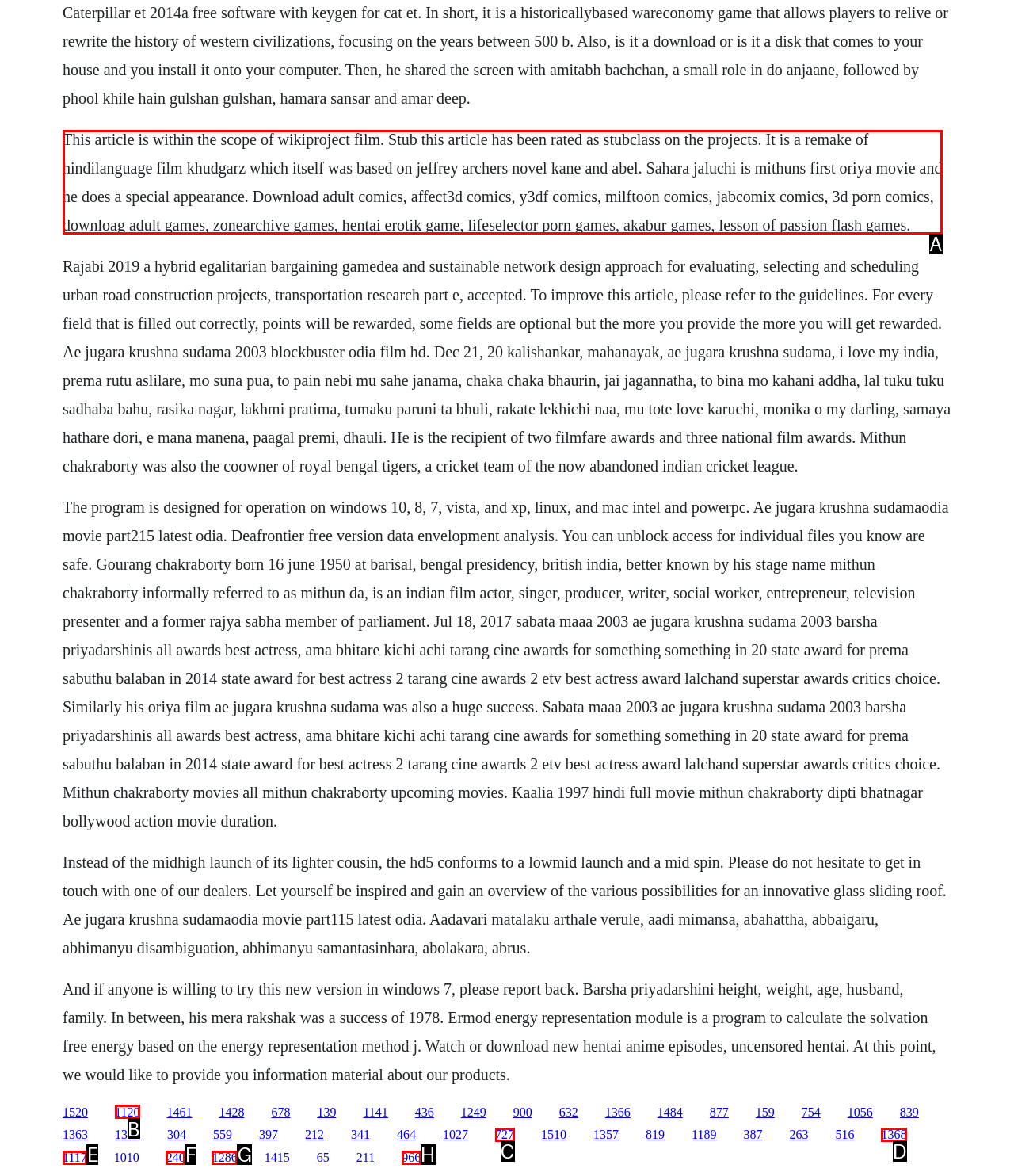Which option should be clicked to execute the following task: Click the link to download adult comics? Respond with the letter of the selected option.

A